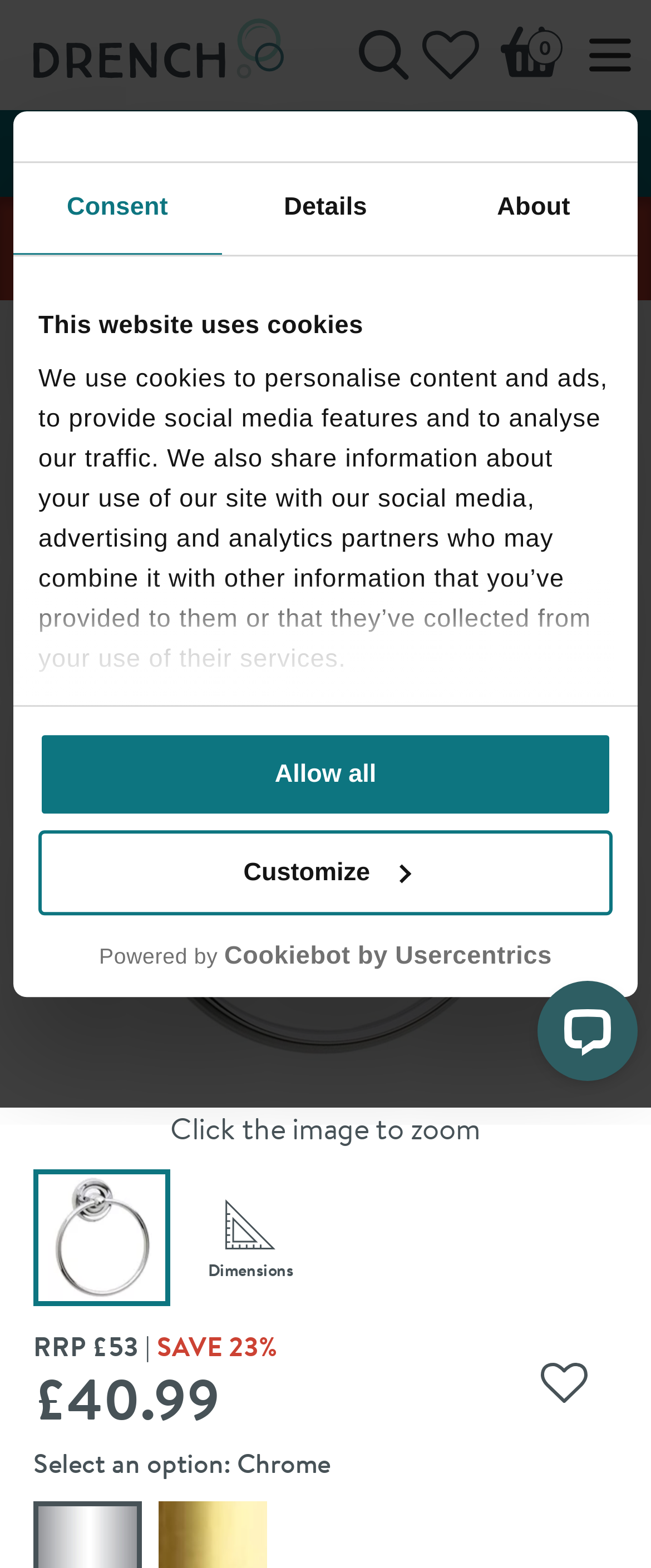Provide a thorough description of the webpage's content and layout.

This webpage is about the Smedbo Villa Towel Ring product on the Drench website. At the top, there is a dialog box about cookies, with three tabs: Consent, Details, and About. Below this, there is a logo link to Drench and a search link. On the top right, there are links to the shopping basket and a navigation toggle button.

The main content of the page is a product description section, which includes a carousel with navigation buttons to previous and next slides. The product image is displayed prominently, with options to zoom in and view previous or next items. Below the image, there are links to write a review, view product details, and add to wishlist.

The product information section includes the product name, price, and a description of the product. There is also a section showing the recommended retail price, the discounted price, and the percentage saved. Additionally, there are links to select different options, such as the color Chrome.

On the bottom right, there is a LiveChat chat widget iframe. Throughout the page, there are various buttons, links, and images that provide additional functionality and information about the product.